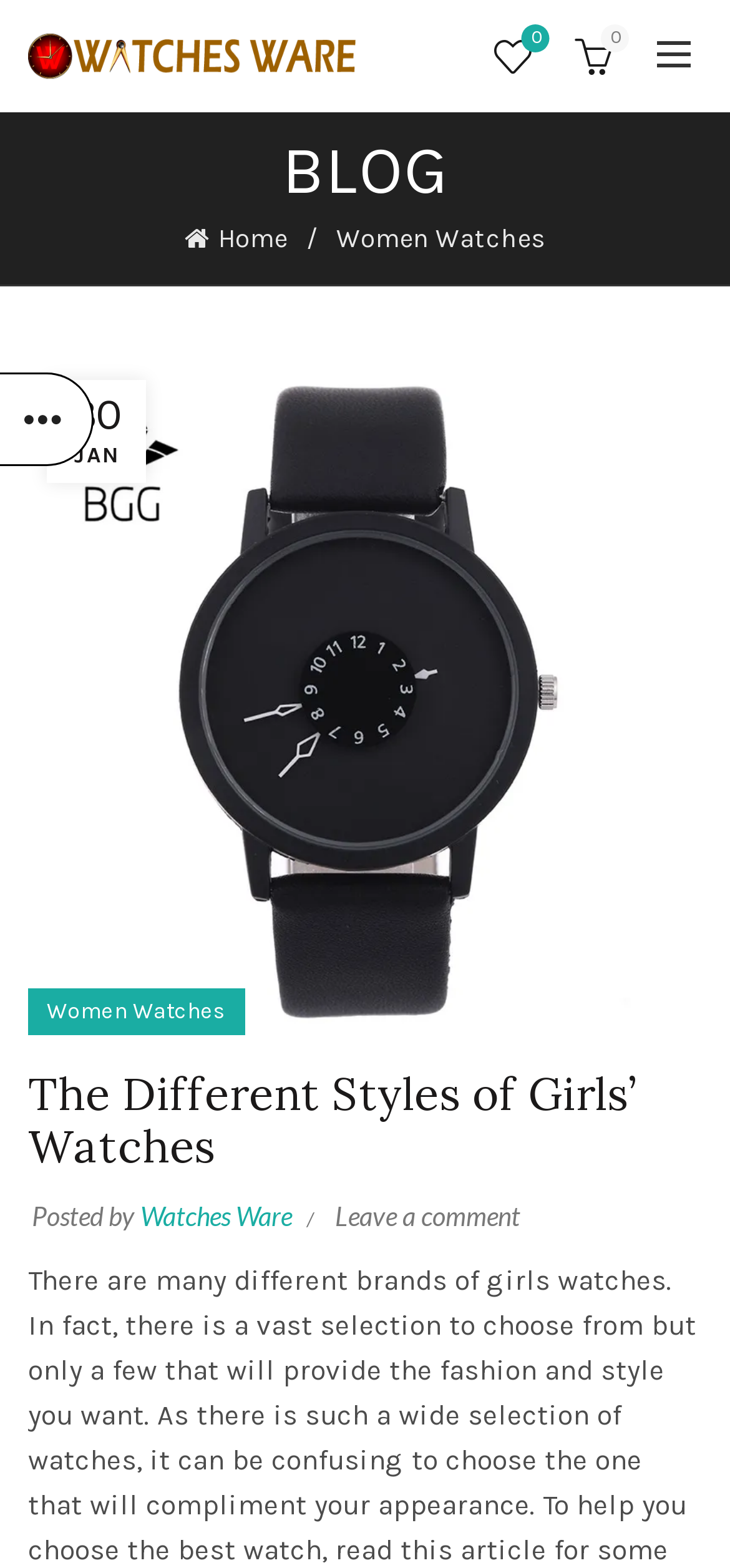Offer an in-depth caption of the entire webpage.

The webpage is about girls' watches, specifically showcasing different styles. At the top, there is a logo of WatchesWare.com, accompanied by a link to the website. Next to the logo, there are two links: one for the wishlist and another for the cart. 

Below the top section, there is a heading that reads "BLOG". Underneath, there is a navigation menu with links to the home page, women's watches, and other categories. 

The main content of the page is a blog post titled "The Different Styles of Girls' Watches". The post features an image related to the topic, taking up most of the width of the page. Above the image, there is a date "30 JAN" indicating when the post was published. 

Below the image, there is a heading that repeats the title of the post, followed by the author's name, "Watches Ware", and a link to leave a comment. On the left side of the page, there is a sidebar with a link to access it.